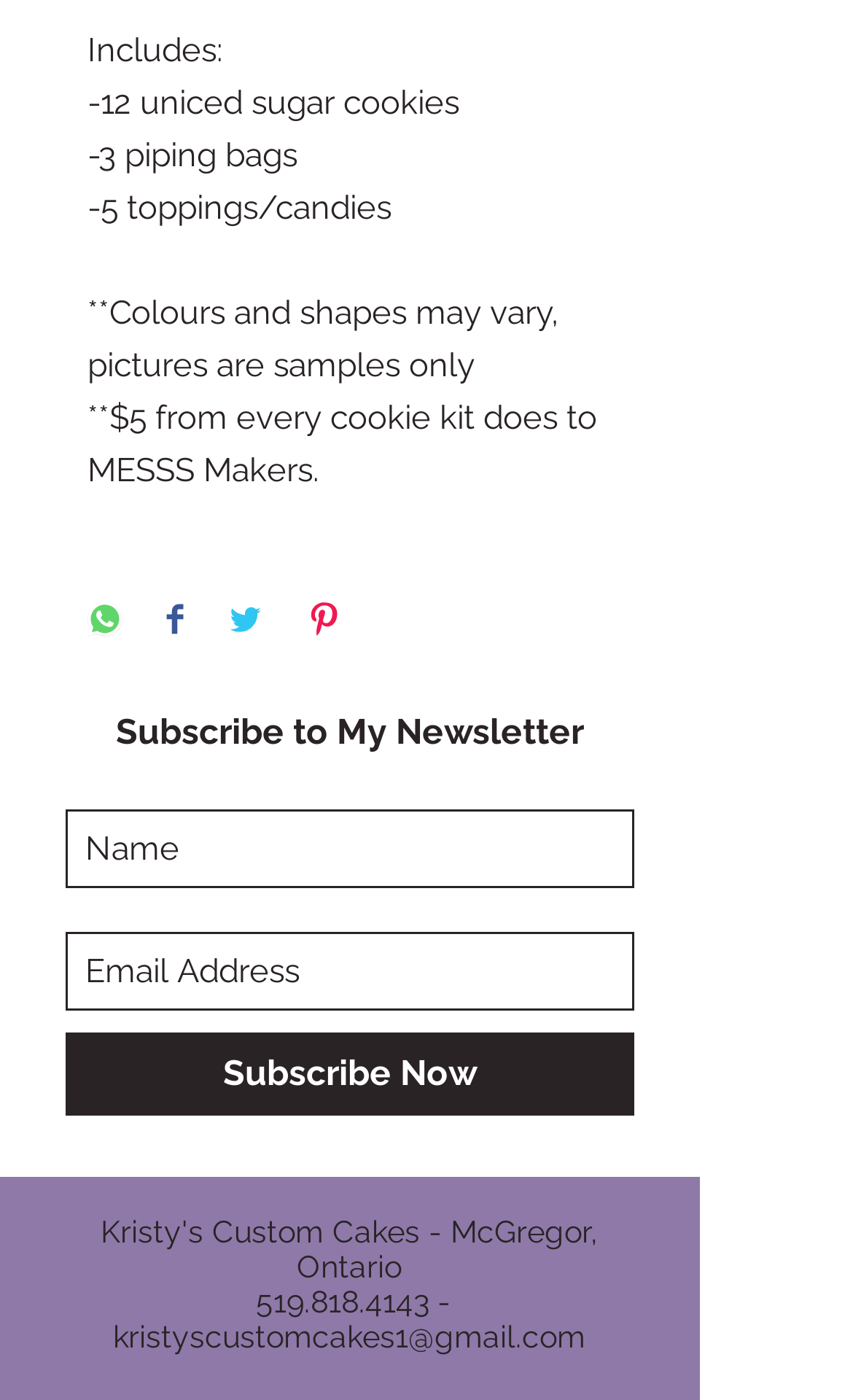Could you indicate the bounding box coordinates of the region to click in order to complete this instruction: "Subscribe Now".

[0.077, 0.738, 0.744, 0.797]